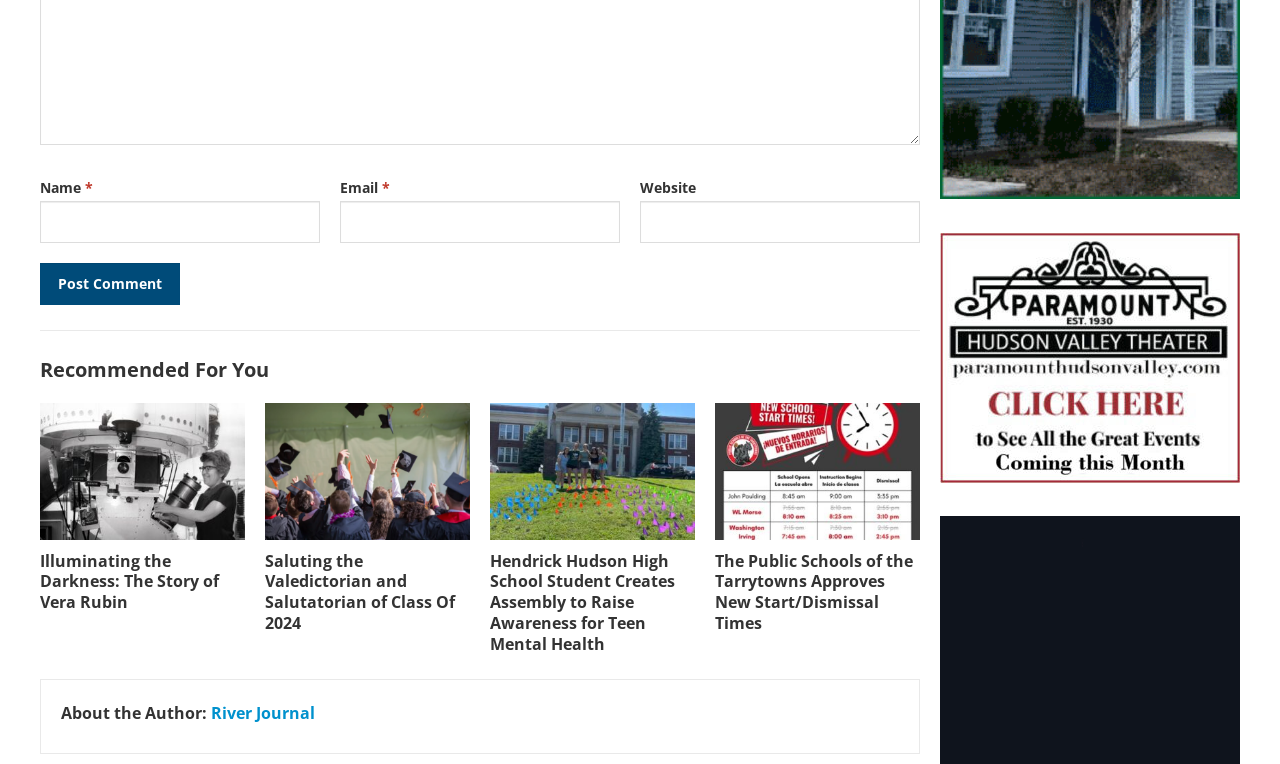Refer to the image and provide a thorough answer to this question:
What is the purpose of the 'Name' textbox?

The 'Name' textbox is required and has a corresponding label 'Name *', indicating that it is a mandatory field. This suggests that the user needs to enter their name in this field, likely for commenting or submitting a form.